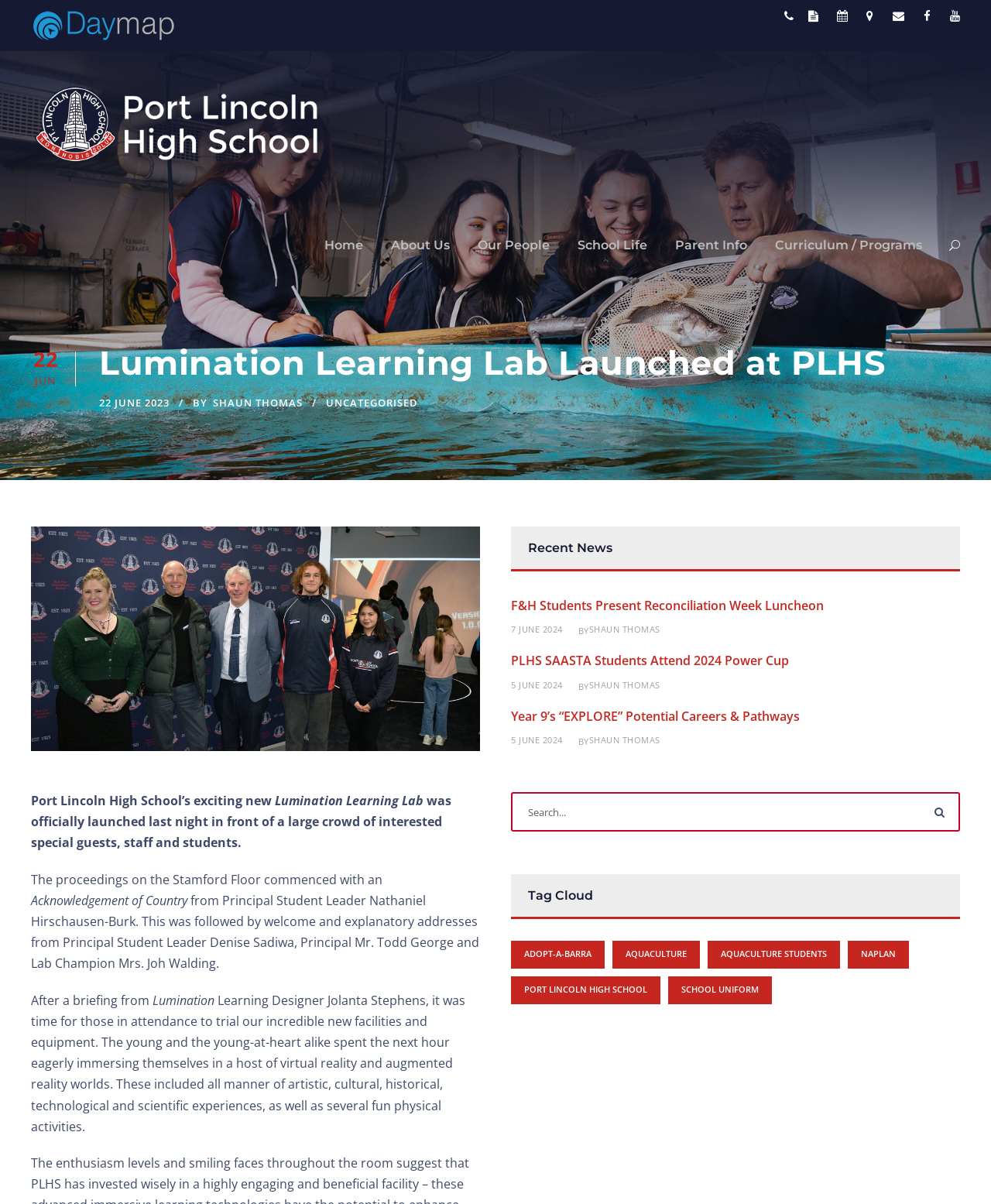Please mark the bounding box coordinates of the area that should be clicked to carry out the instruction: "Click on the 'Day Map for Parents' link".

[0.031, 0.014, 0.178, 0.026]